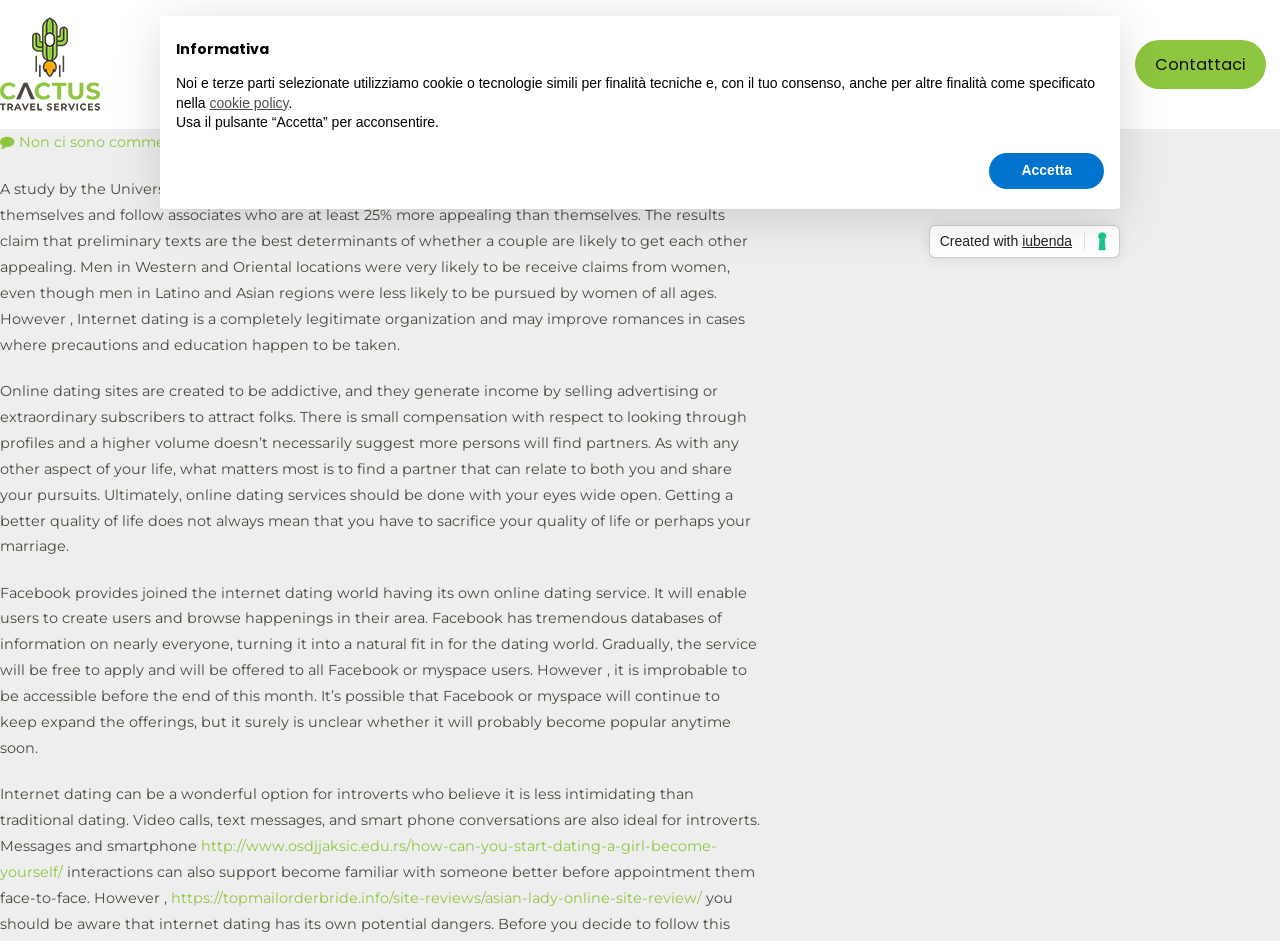Identify the bounding box for the described UI element: "parent_node: Cactus – Travel Services".

[0.0, 0.015, 0.078, 0.122]